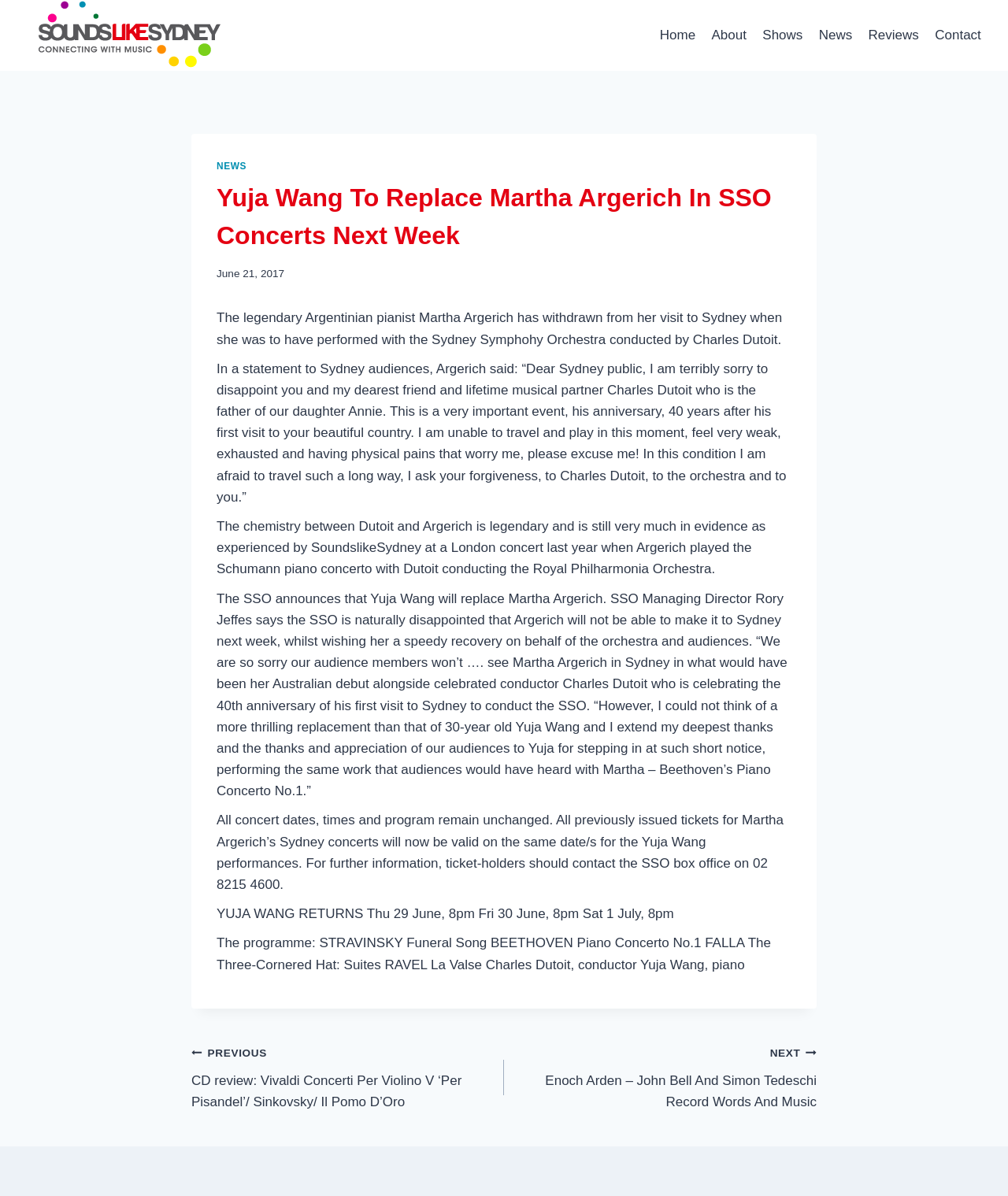Pinpoint the bounding box coordinates of the area that must be clicked to complete this instruction: "Check the 'Posts' navigation".

[0.19, 0.871, 0.81, 0.93]